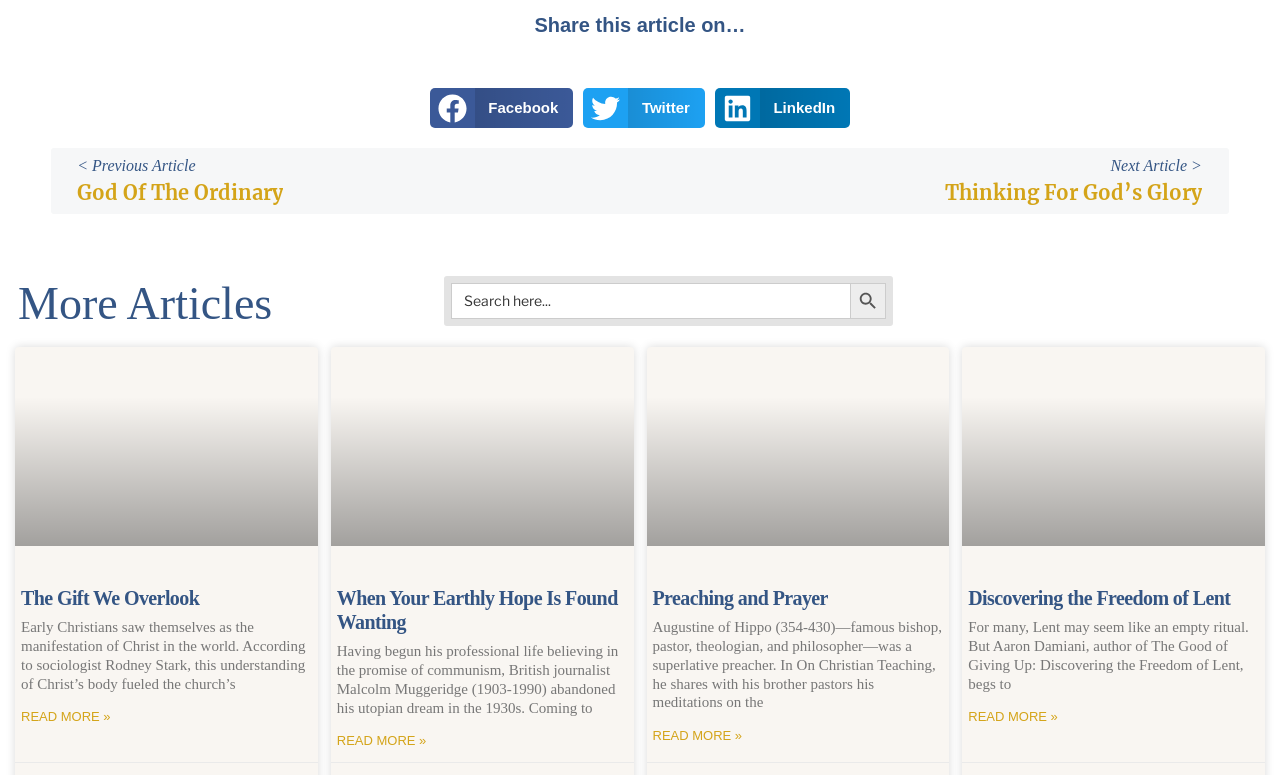What is the purpose of the 'Share on facebook' button?
Based on the visual, give a brief answer using one word or a short phrase.

To share article on Facebook